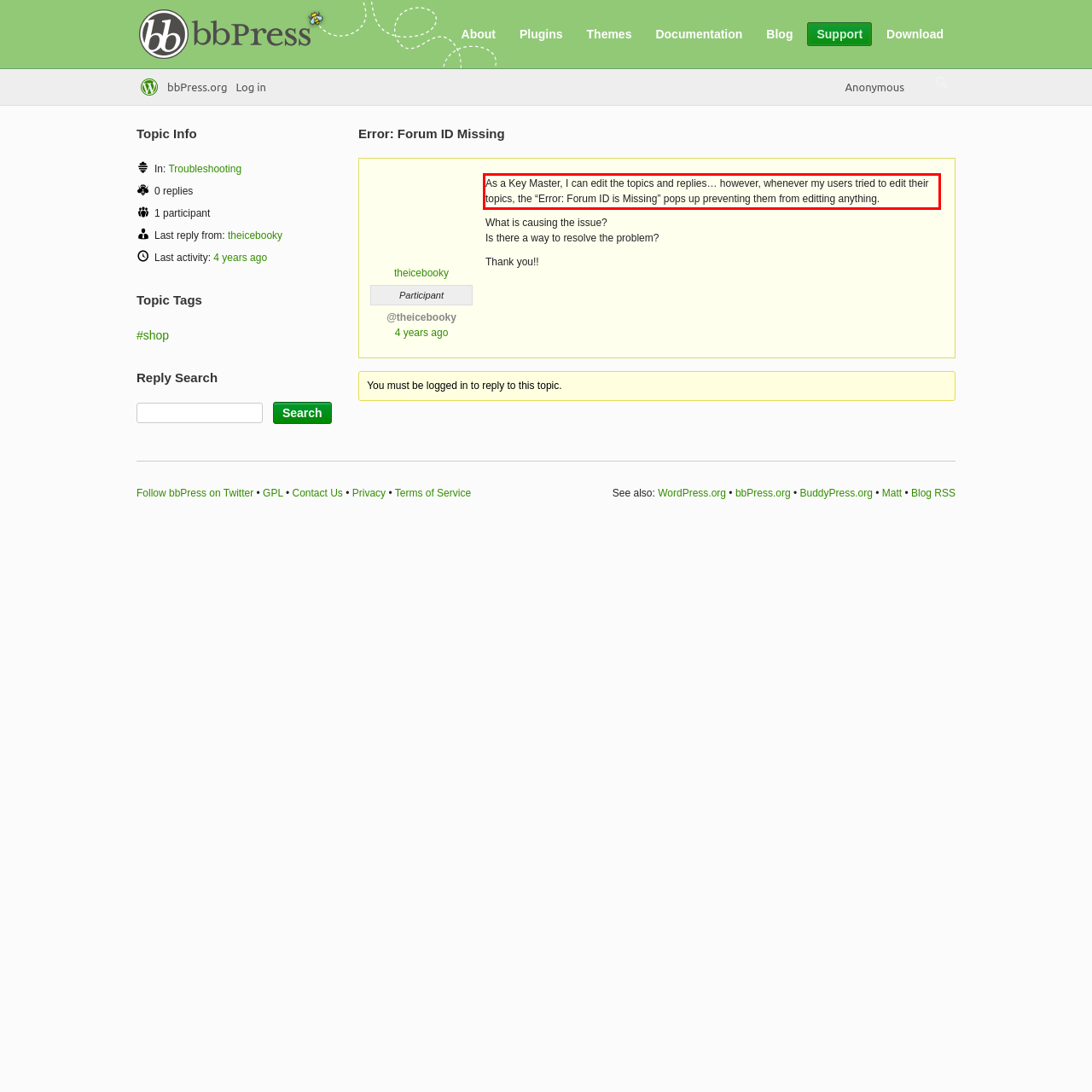Identify and transcribe the text content enclosed by the red bounding box in the given screenshot.

As a Key Master, I can edit the topics and replies… however, whenever my users tried to edit their topics, the “Error: Forum ID is Missing” pops up preventing them from editting anything.